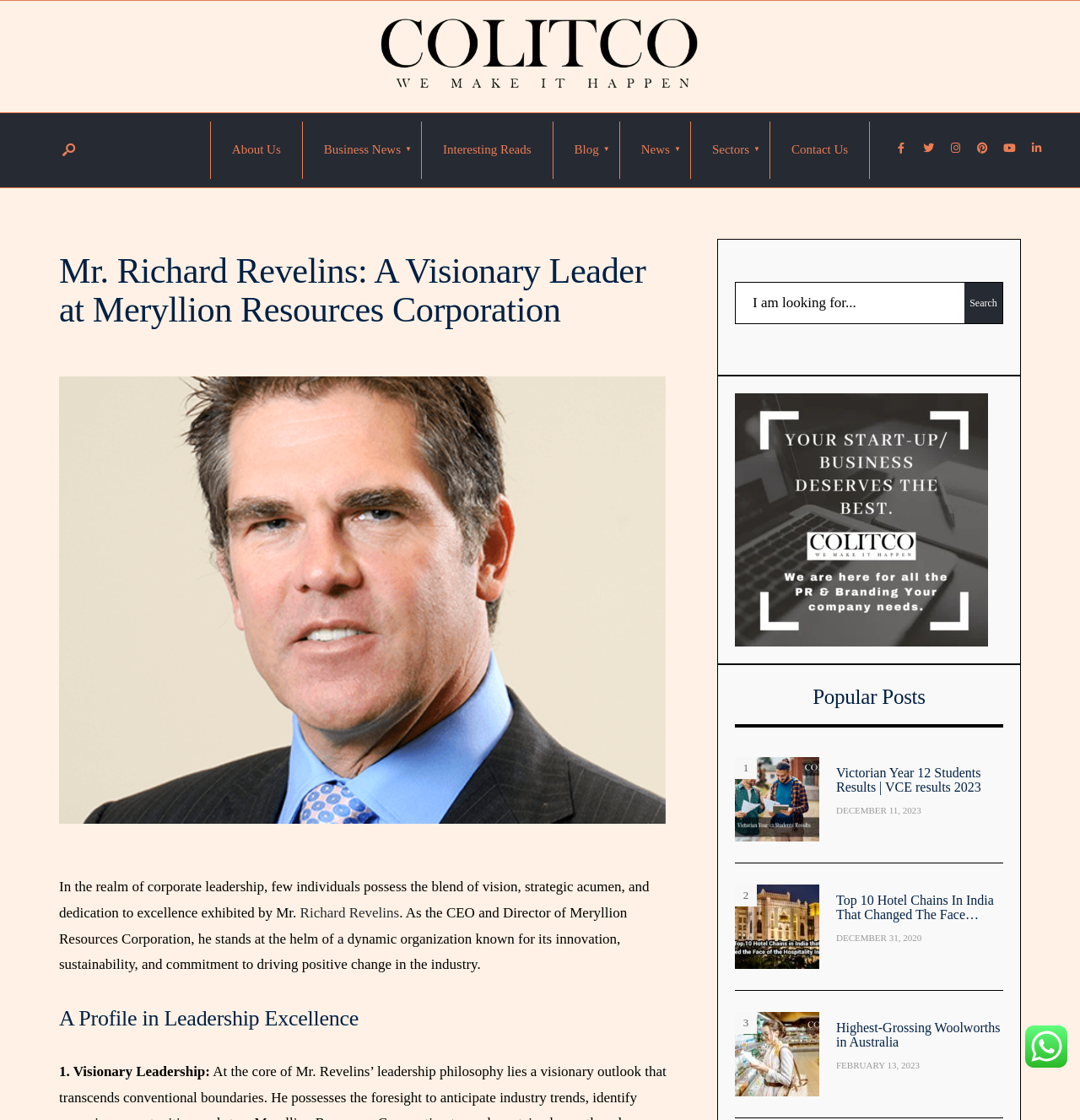Please locate the bounding box coordinates of the element that should be clicked to achieve the given instruction: "Search for something".

[0.68, 0.252, 0.929, 0.289]